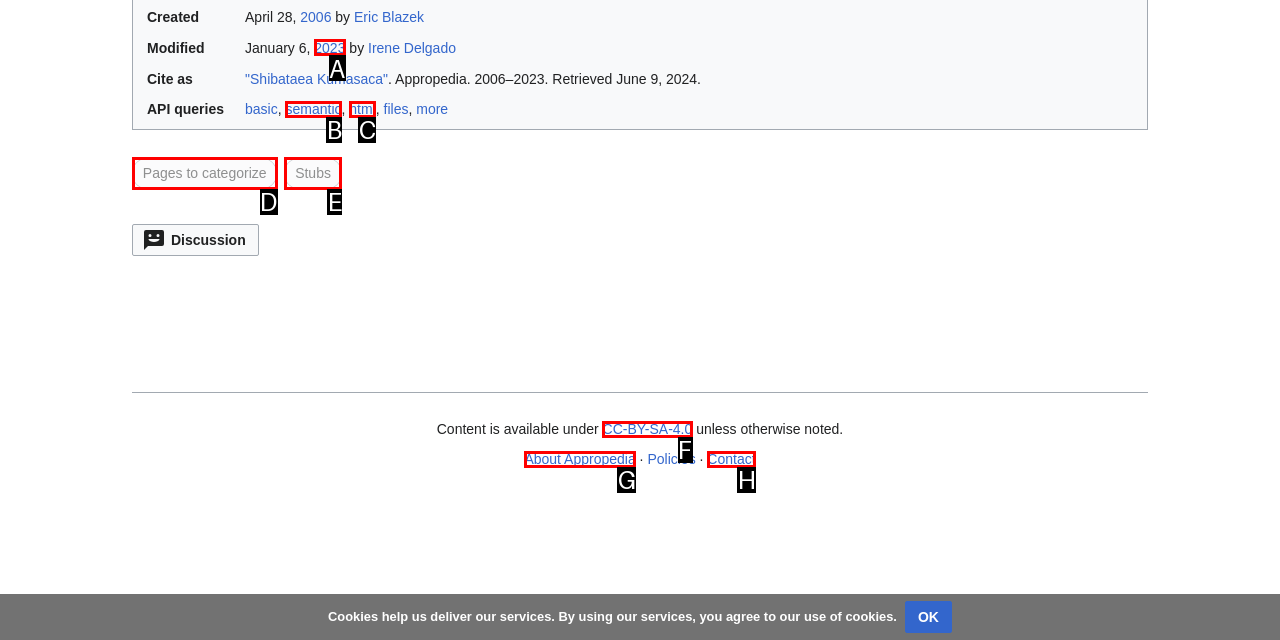Please provide the letter of the UI element that best fits the following description: Pages to categorize
Respond with the letter from the given choices only.

D